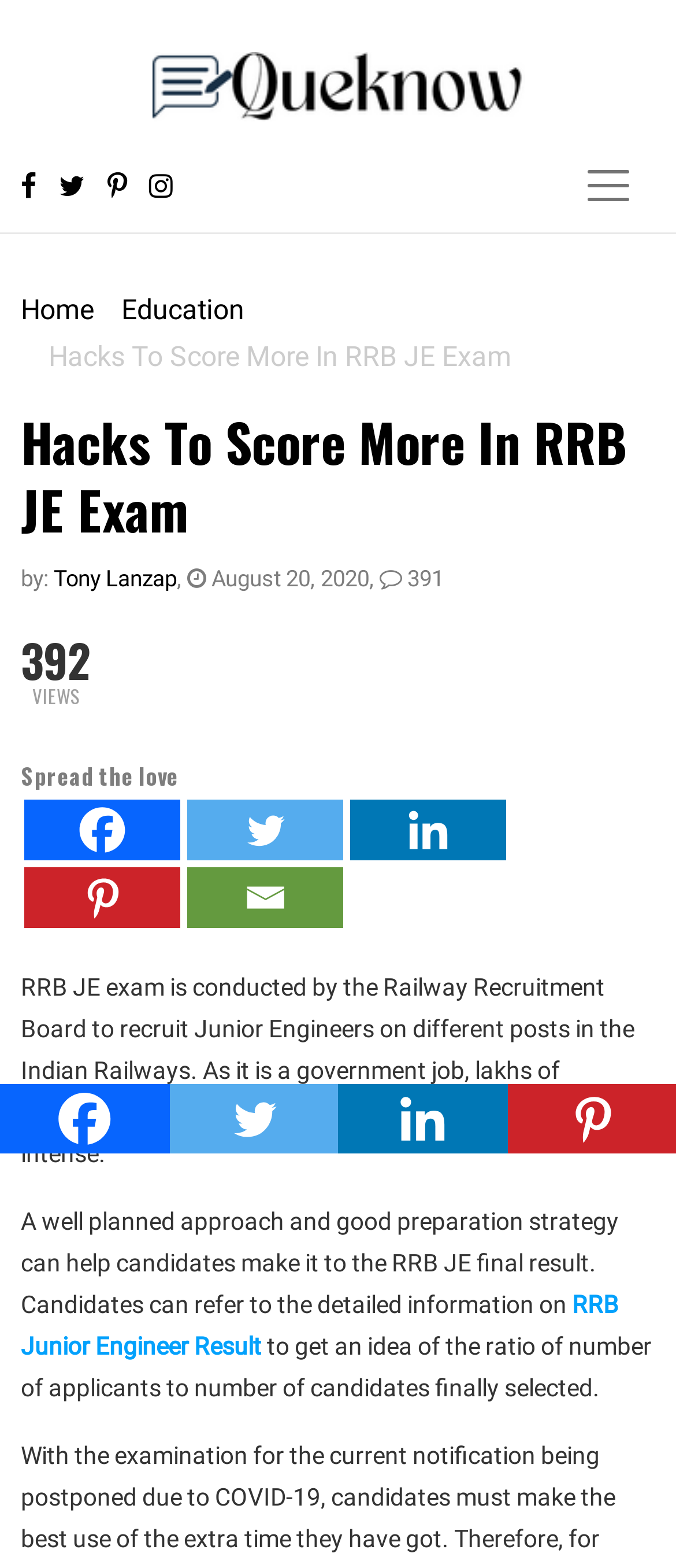Identify the main heading of the webpage and provide its text content.

Hacks To Score More In RRB JE Exam